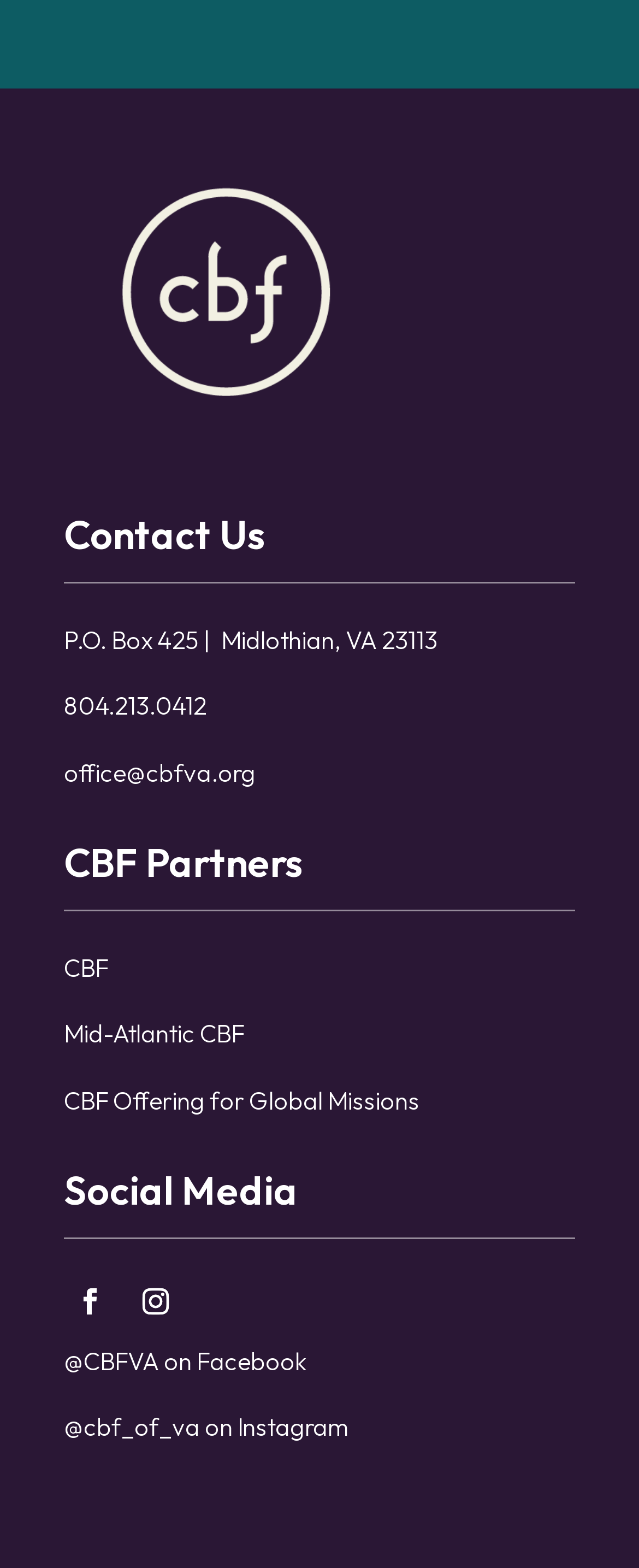Answer with a single word or phrase: 
What is the email address of the office?

office@cbfva.org